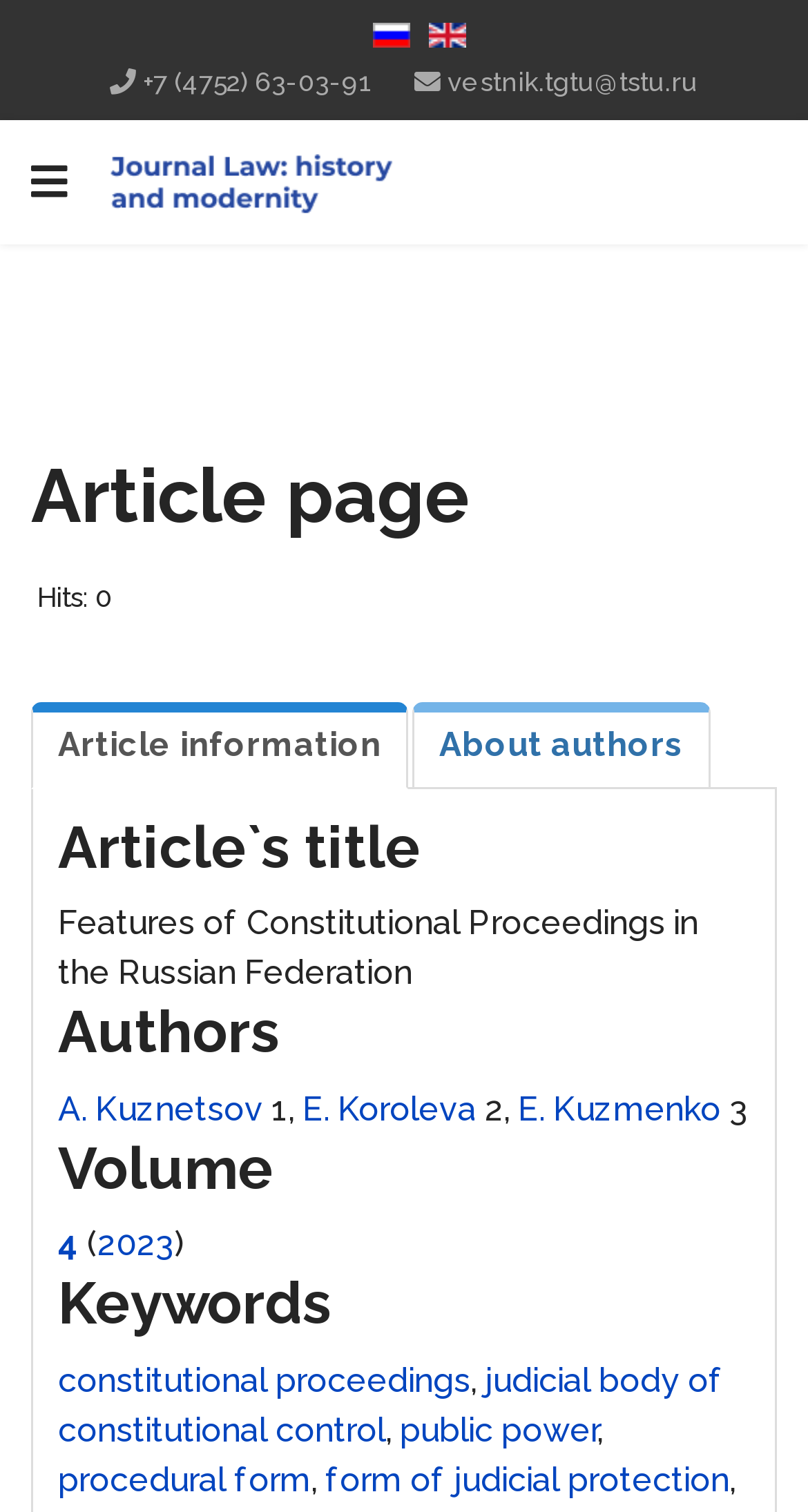Given the content of the image, can you provide a detailed answer to the question?
What is the language of the journal?

I found two language options, 'Russian (Russia)' and 'English (United Kingdom)', which are located at the top of the page, indicating that the journal is available in either Russian or English.